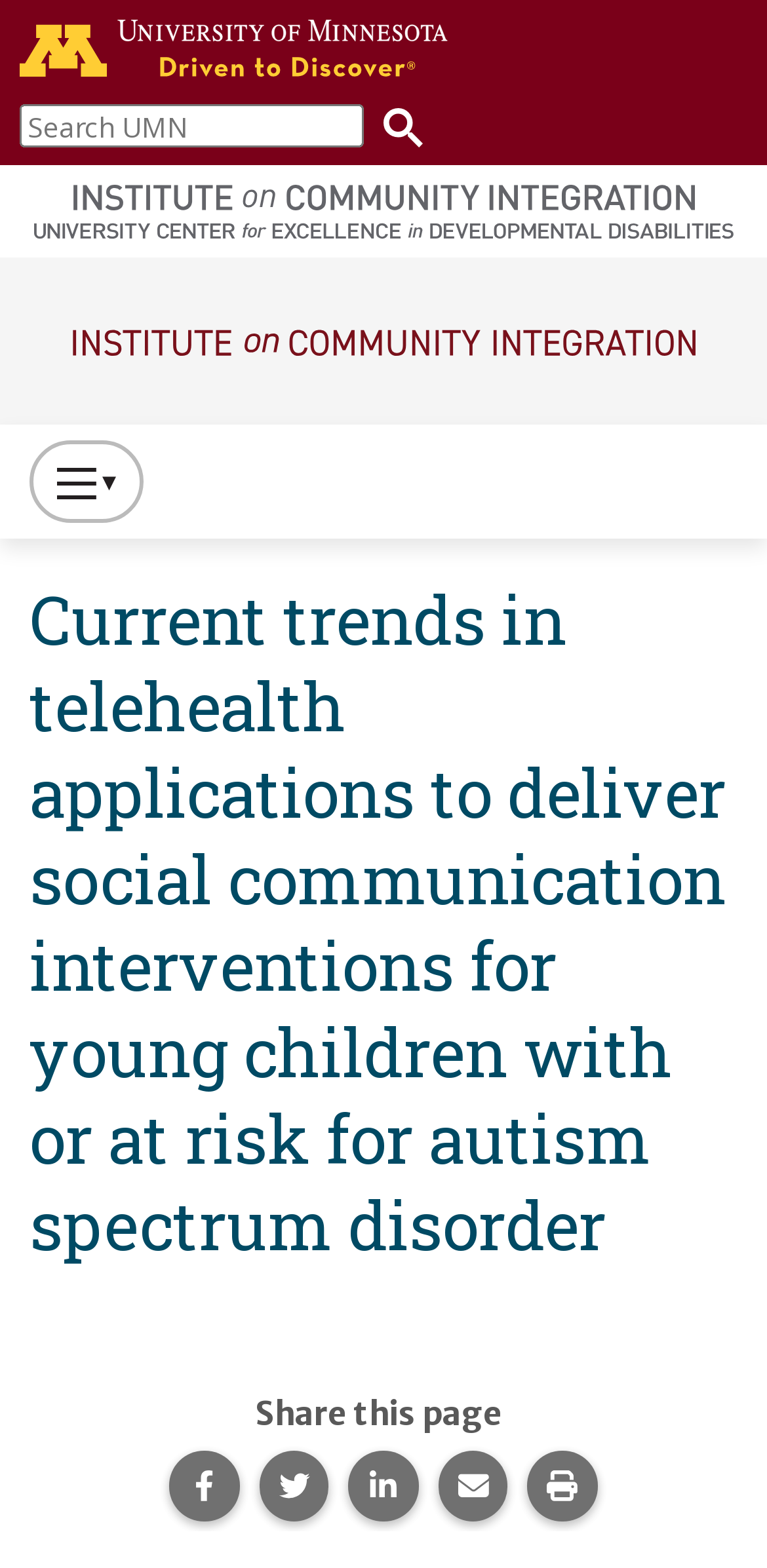Describe all the significant parts and information present on the webpage.

The webpage is about "Current trends in telehealth applications to deliver social communication interventions for young children with or at risk for autism spectrum disorder" from the Institute on Community Integration. 

At the top left corner, there is a link to the University of Minnesota home page, accompanied by a University of Minnesota logo. Next to it, there is a search bar with a "Search UMN" label and a search button with a magnifying glass icon. 

Below the search bar, there are three links: "Institute on Community Integration", "University Center on Excellence in Developmental Disability", and the Institute's homepage. 

The main navigation menu is located below these links, spanning the entire width of the page. It contains a button to toggle the website's primary navigation. 

The main content of the page is headed by a title that matches the webpage's title. The content is not described in the accessibility tree, but it likely discusses the topic of telehealth applications for young children with autism spectrum disorder.

At the bottom of the page, there are social media sharing links and a "Print this page" button, allowing users to share the page on various platforms or print it.